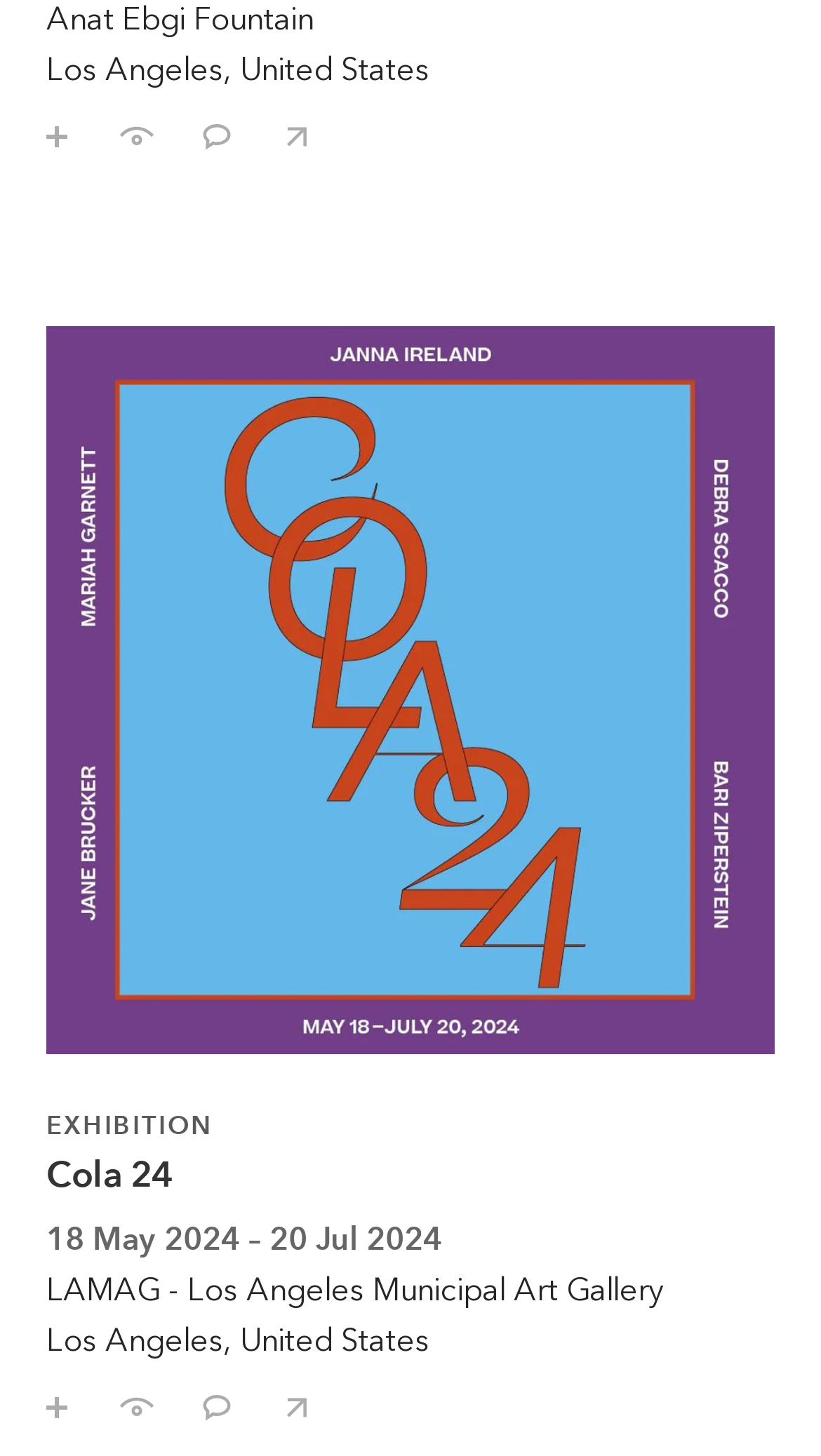Locate the bounding box of the UI element based on this description: "Save / follow". Provide four float numbers between 0 and 1 as [left, top, right, bottom].

[0.018, 0.937, 0.115, 0.981]